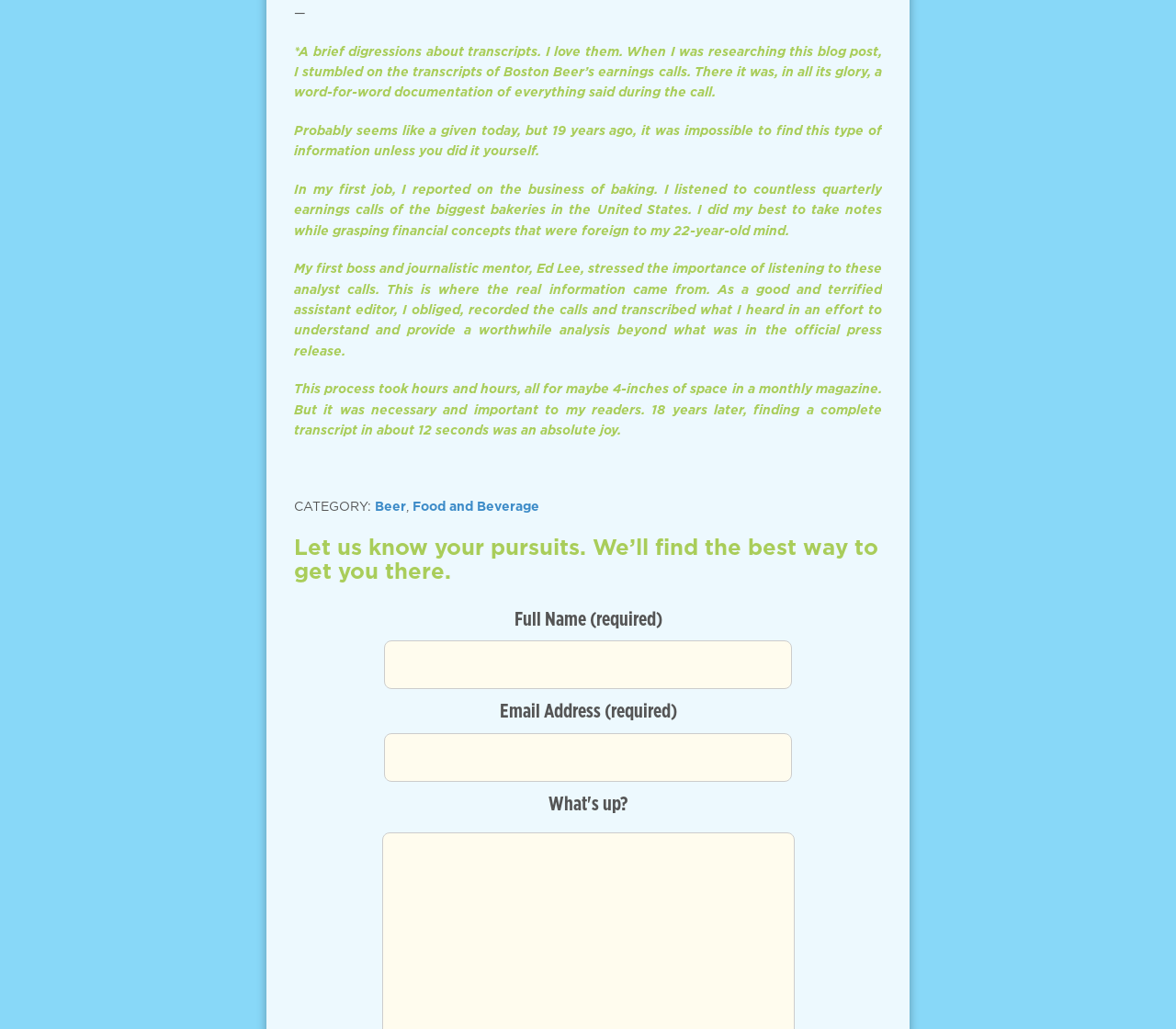Respond to the following question with a brief word or phrase:
What is the author's first job?

Reporting on the business of baking